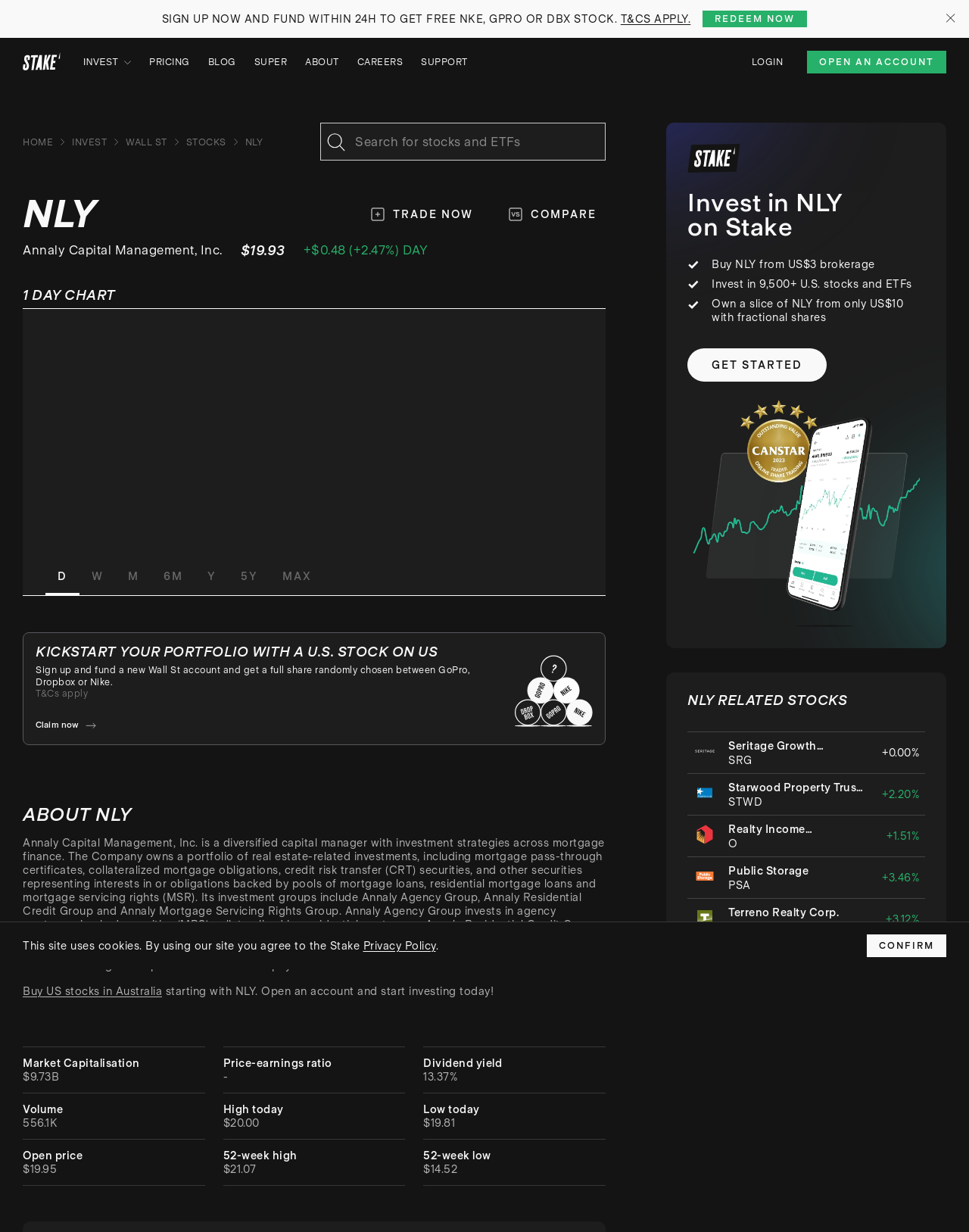Indicate the bounding box coordinates of the clickable region to achieve the following instruction: "Invest."

[0.086, 0.045, 0.135, 0.055]